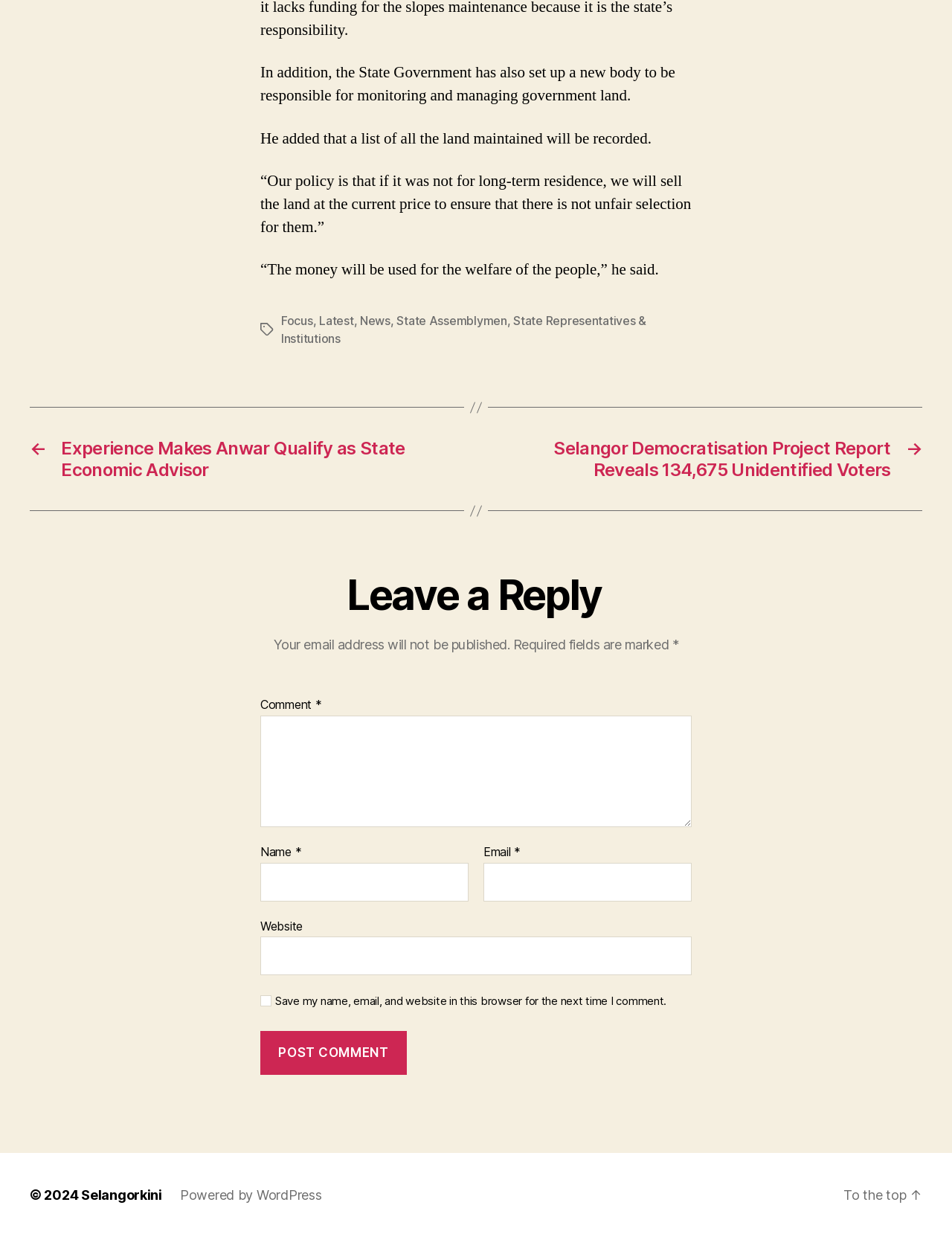What is the purpose of the 'Save my name, email, and website' checkbox?
Based on the screenshot, answer the question with a single word or phrase.

To save user data for next comment